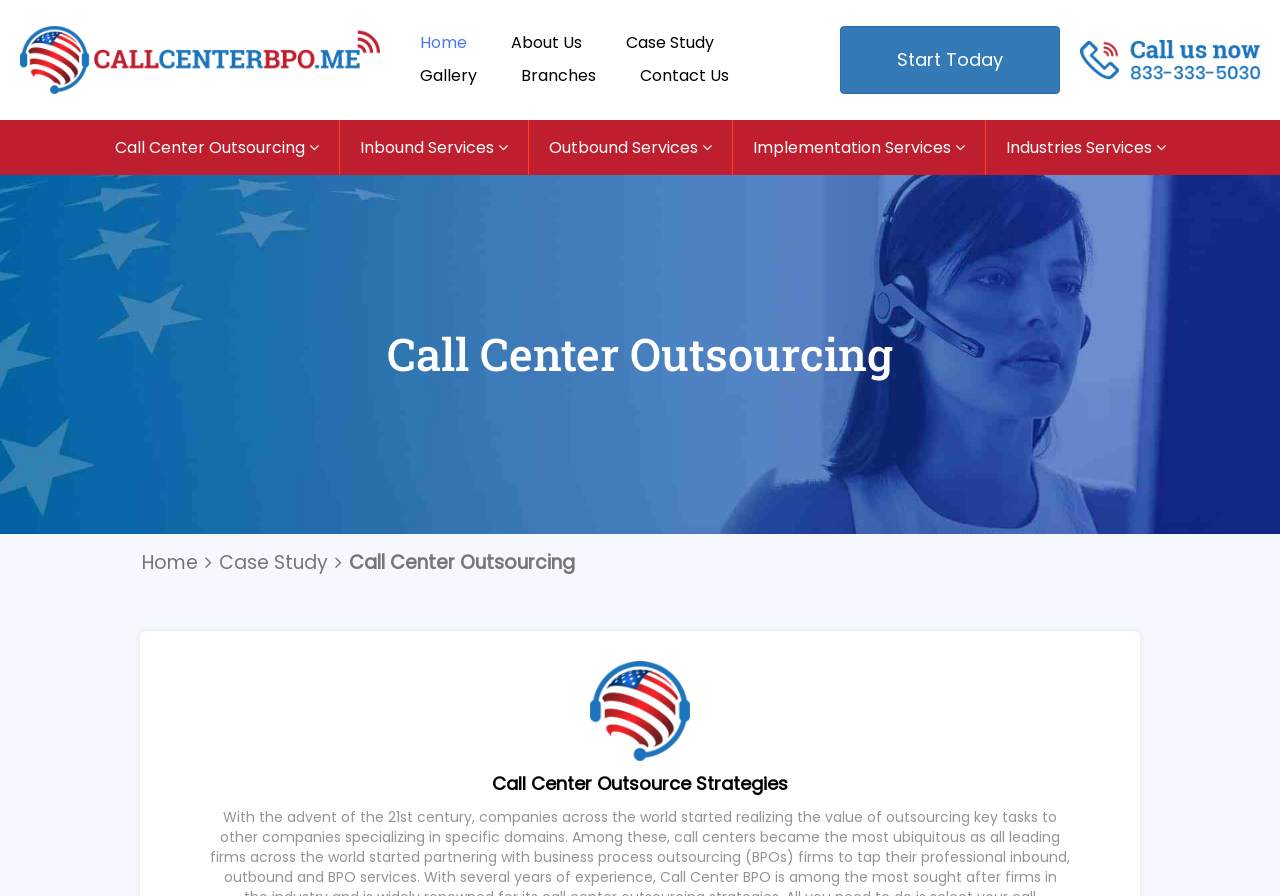How many navigation links are in the top menu? Based on the screenshot, please respond with a single word or phrase.

7